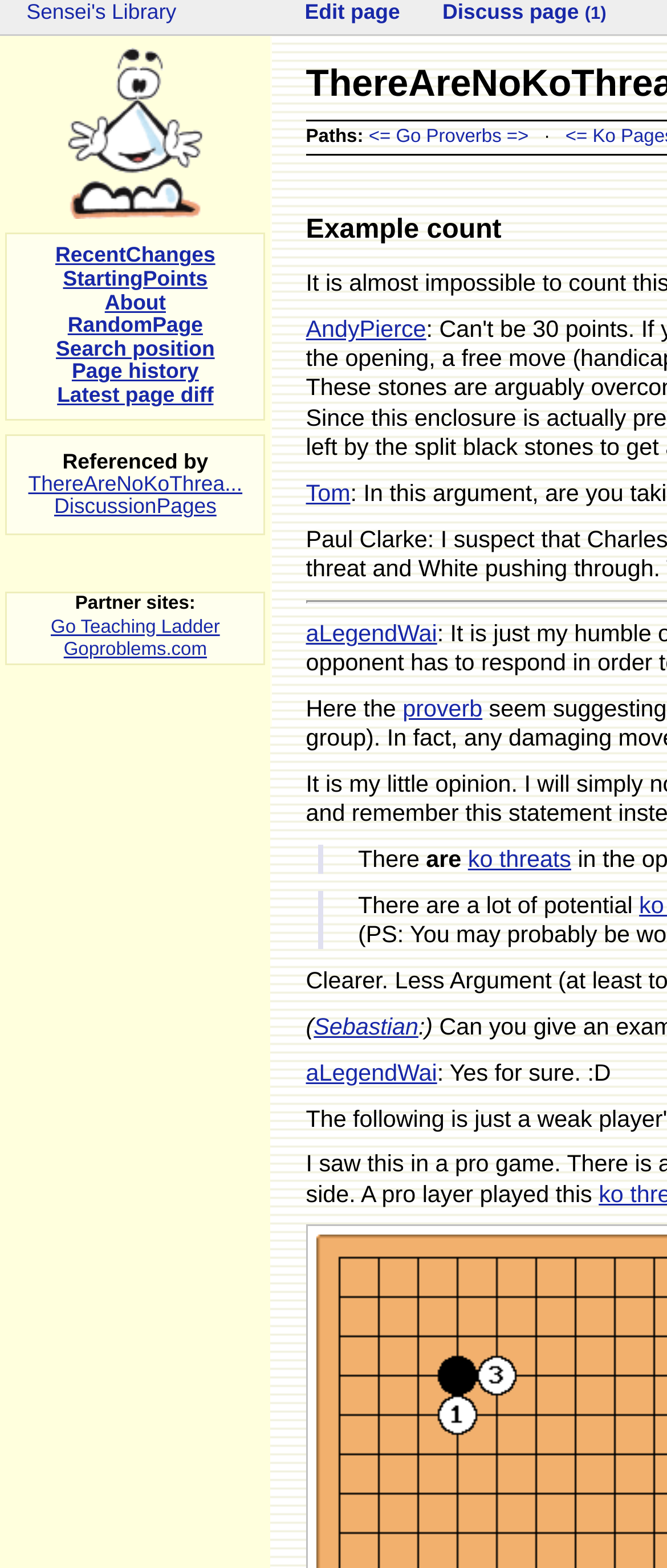What are the partner sites of Sensei's Library?
Using the image provided, answer with just one word or phrase.

Go Teaching Ladder, Goproblems.com